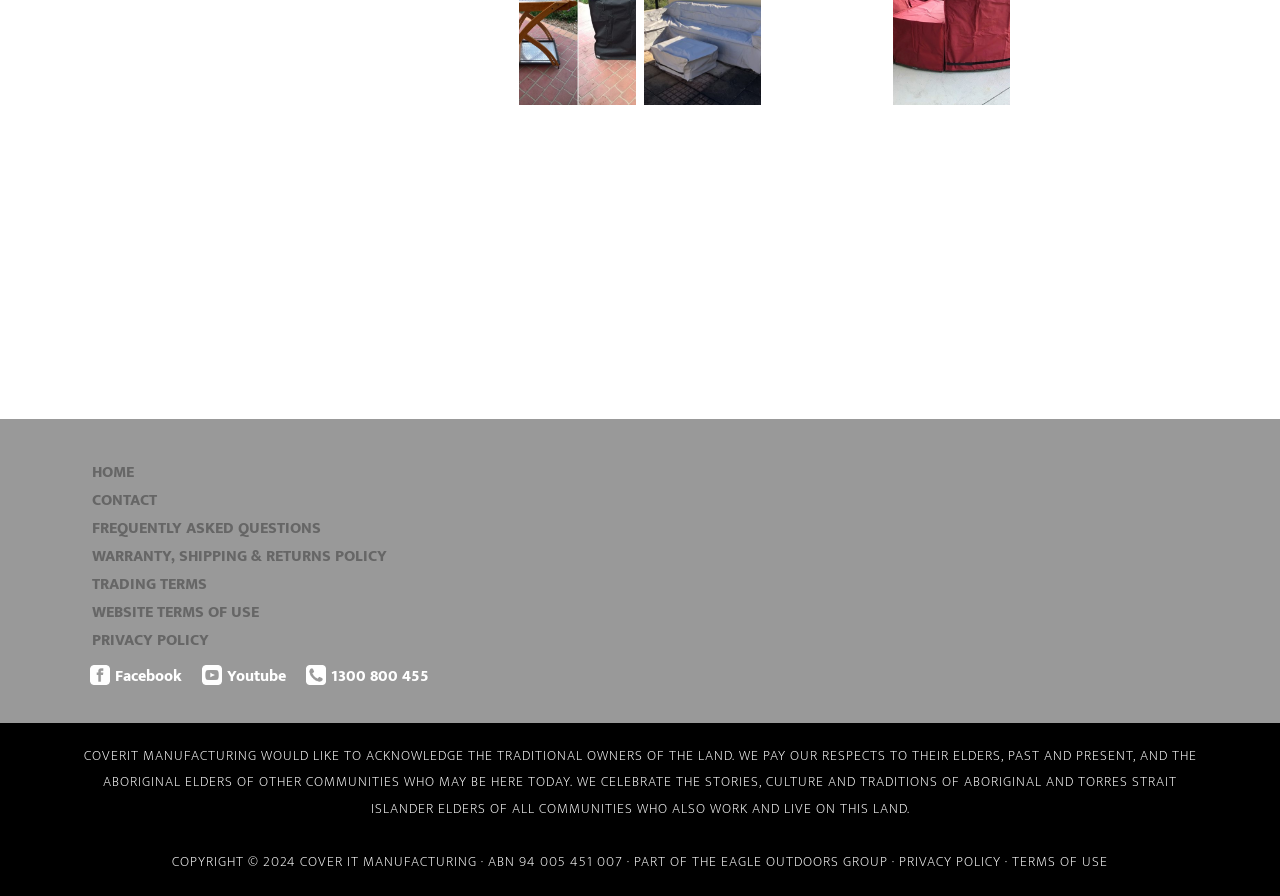Extract the bounding box for the UI element that matches this description: "Privacy Policy".

[0.072, 0.699, 0.163, 0.729]